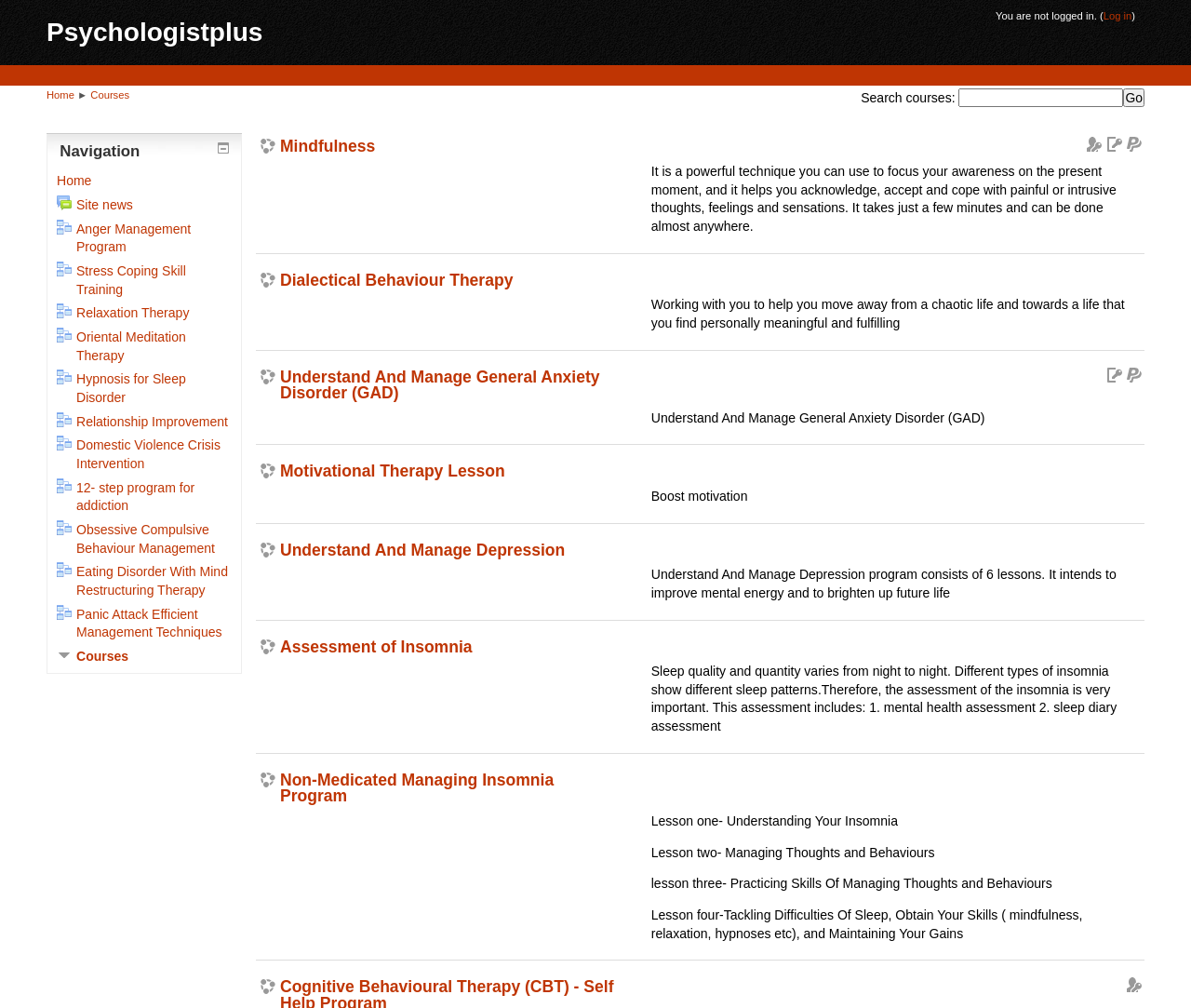Kindly determine the bounding box coordinates for the clickable area to achieve the given instruction: "Search courses".

[0.805, 0.088, 0.943, 0.106]